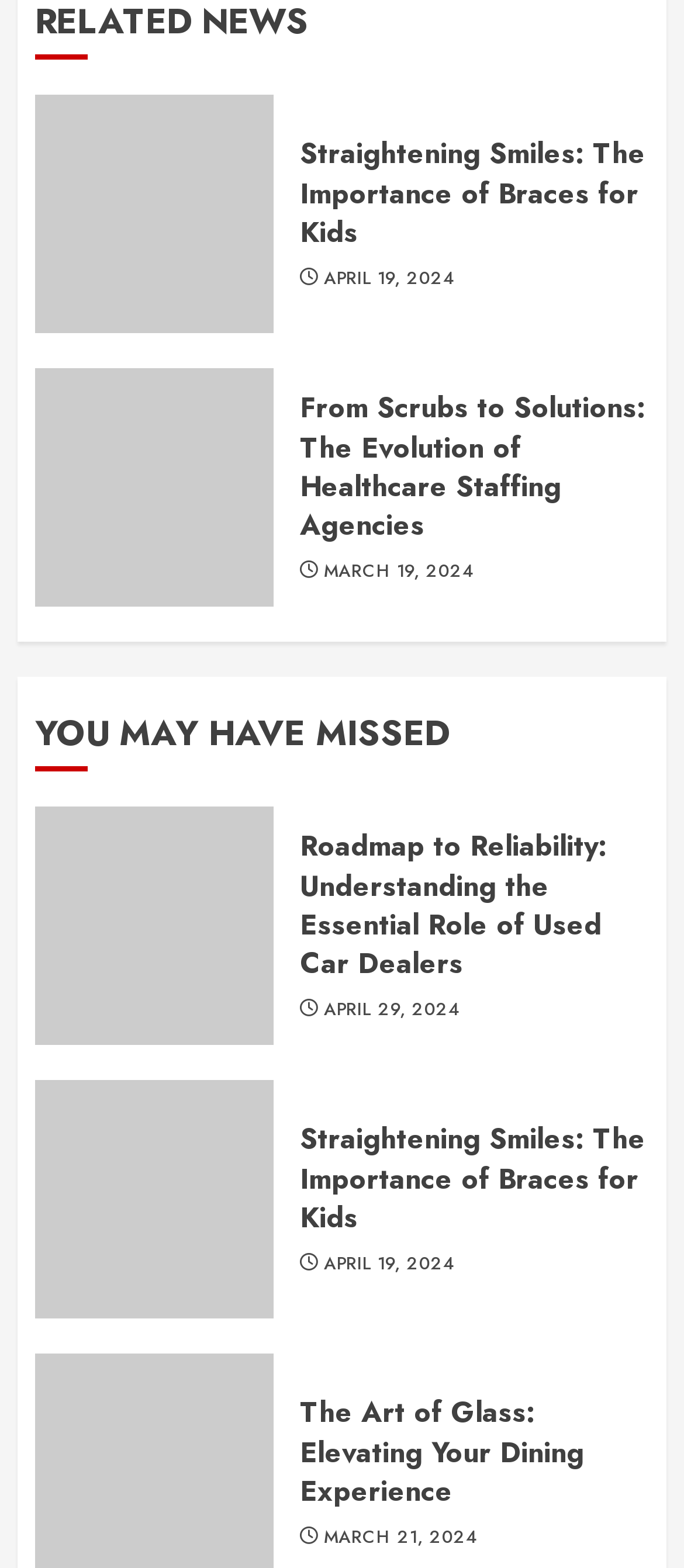Please give a succinct answer to the question in one word or phrase:
What is the title of the first article?

Straightening Smiles